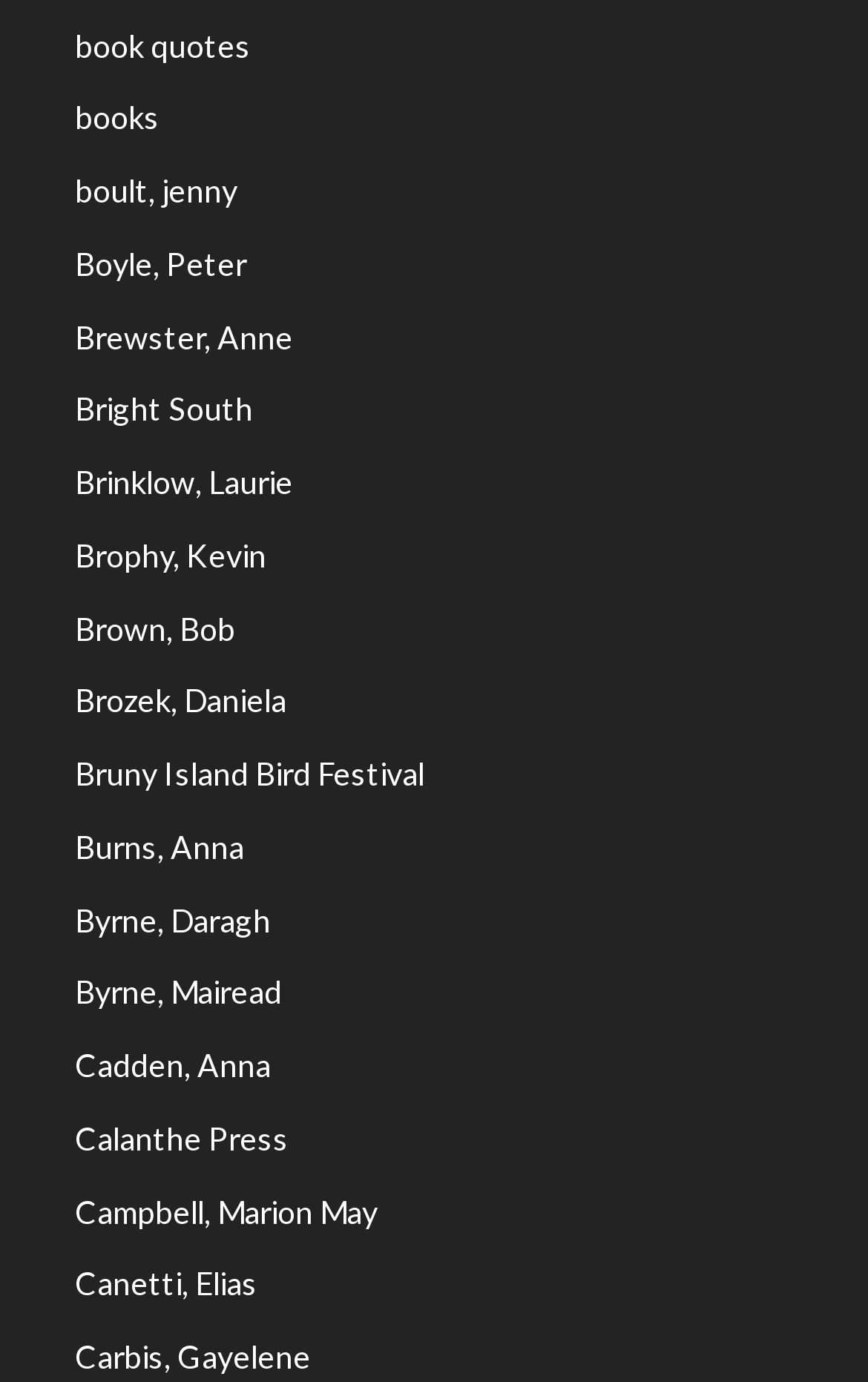Locate the bounding box coordinates for the element described below: "Bruny Island Bird Festival". The coordinates must be four float values between 0 and 1, formatted as [left, top, right, bottom].

[0.086, 0.546, 0.488, 0.573]